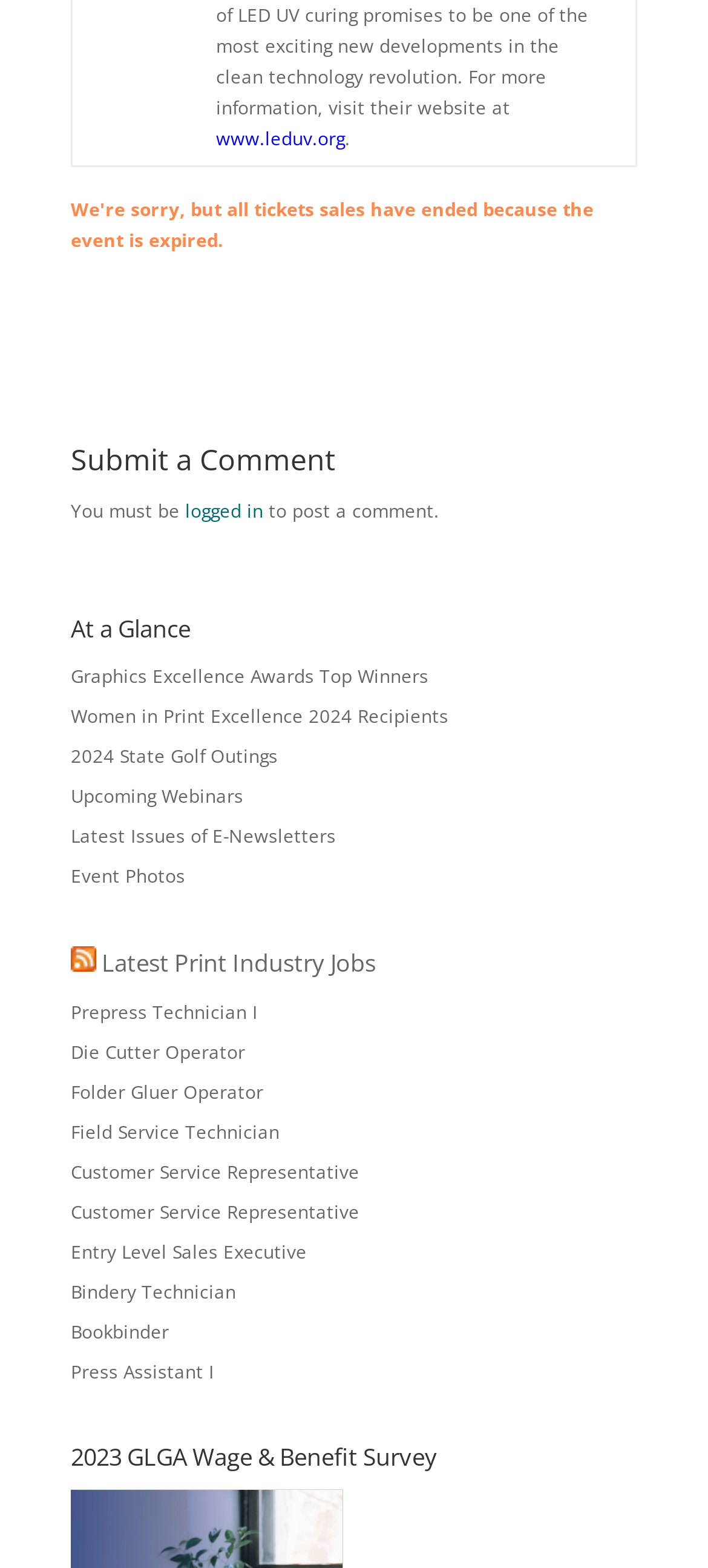What type of awards are mentioned on the webpage?
Answer the question with just one word or phrase using the image.

Graphics Excellence Awards